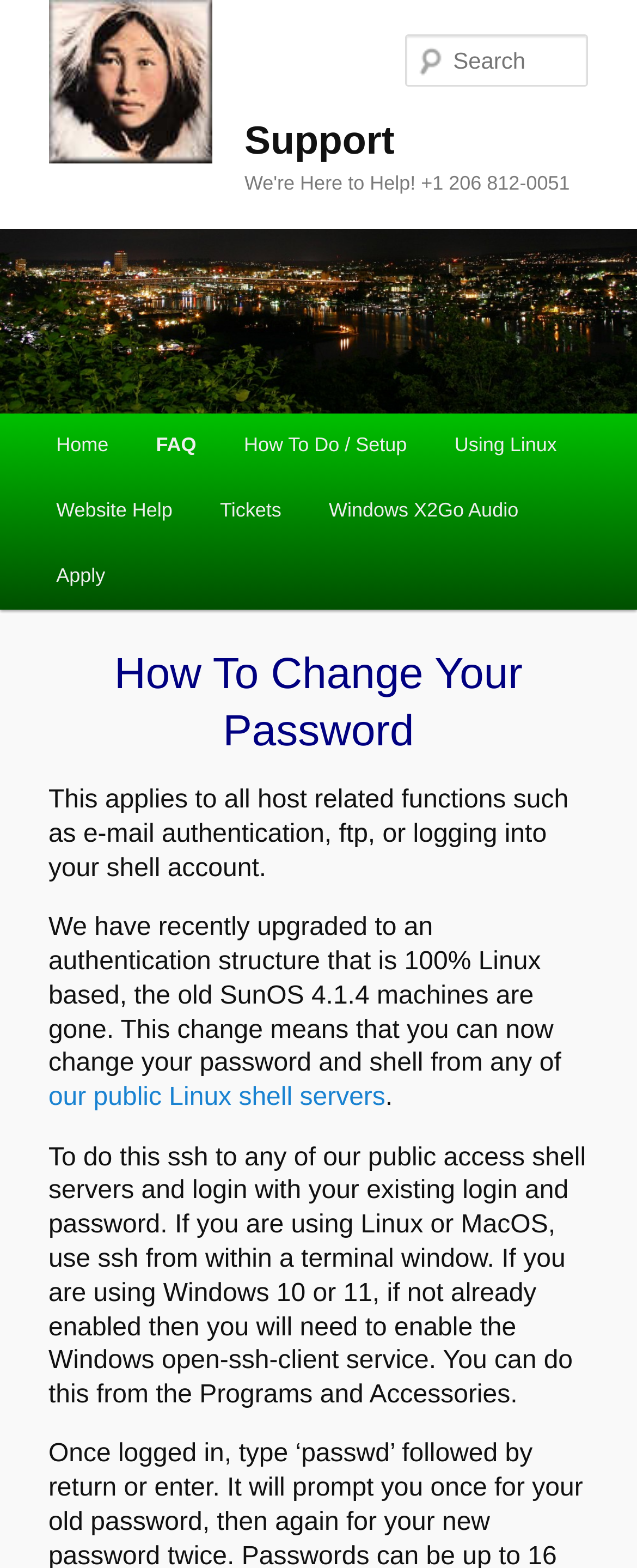Using the given description, provide the bounding box coordinates formatted as (top-left x, top-left y, bottom-right x, bottom-right y), with all values being floating point numbers between 0 and 1. Description: parent_node: Search name="s" placeholder="Search"

[0.637, 0.022, 0.924, 0.055]